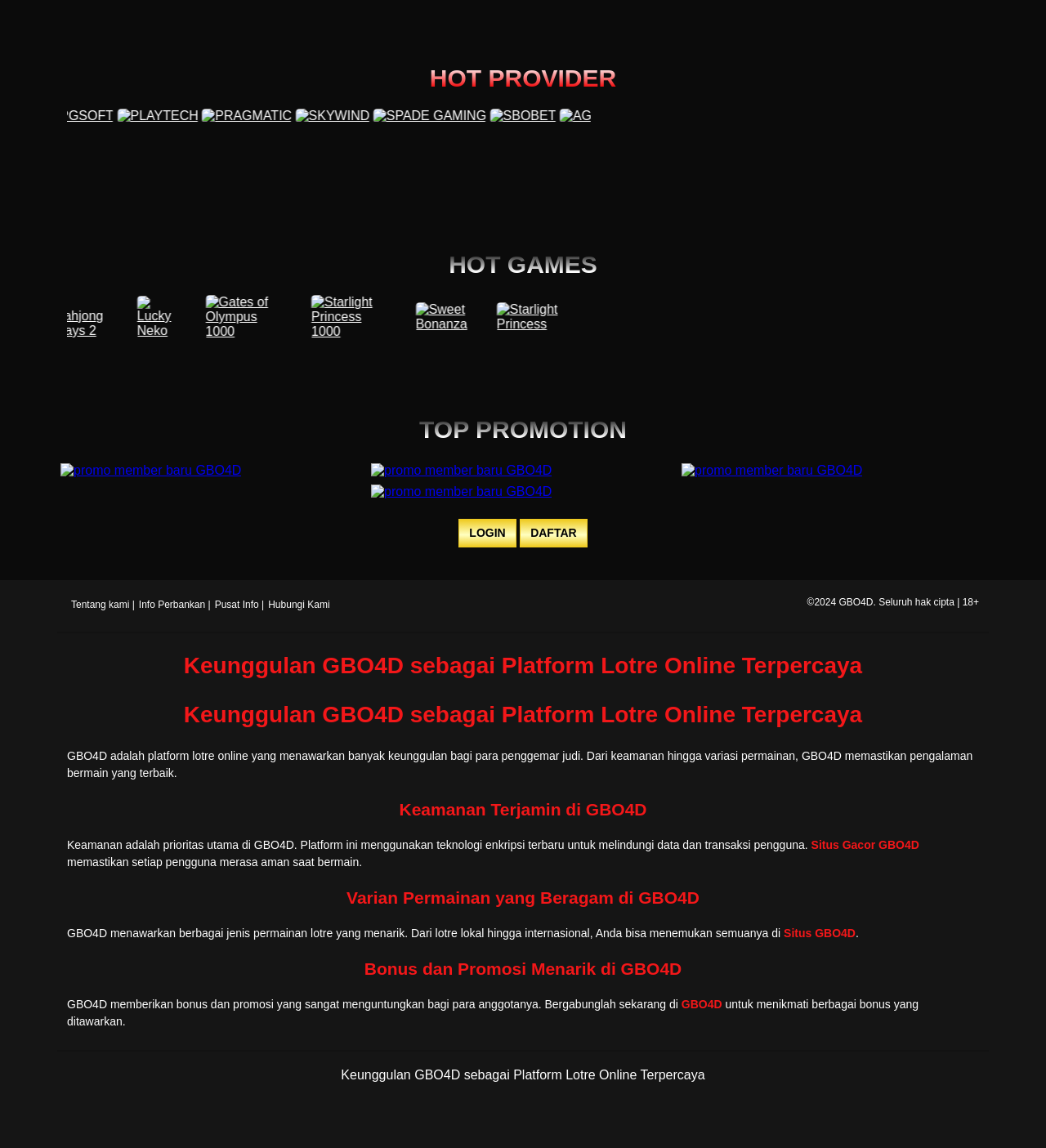Find the bounding box coordinates for the HTML element described in this sentence: "200 cien gráfico". Provide the coordinates as four float numbers between 0 and 1, in the format [left, top, right, bottom].

None